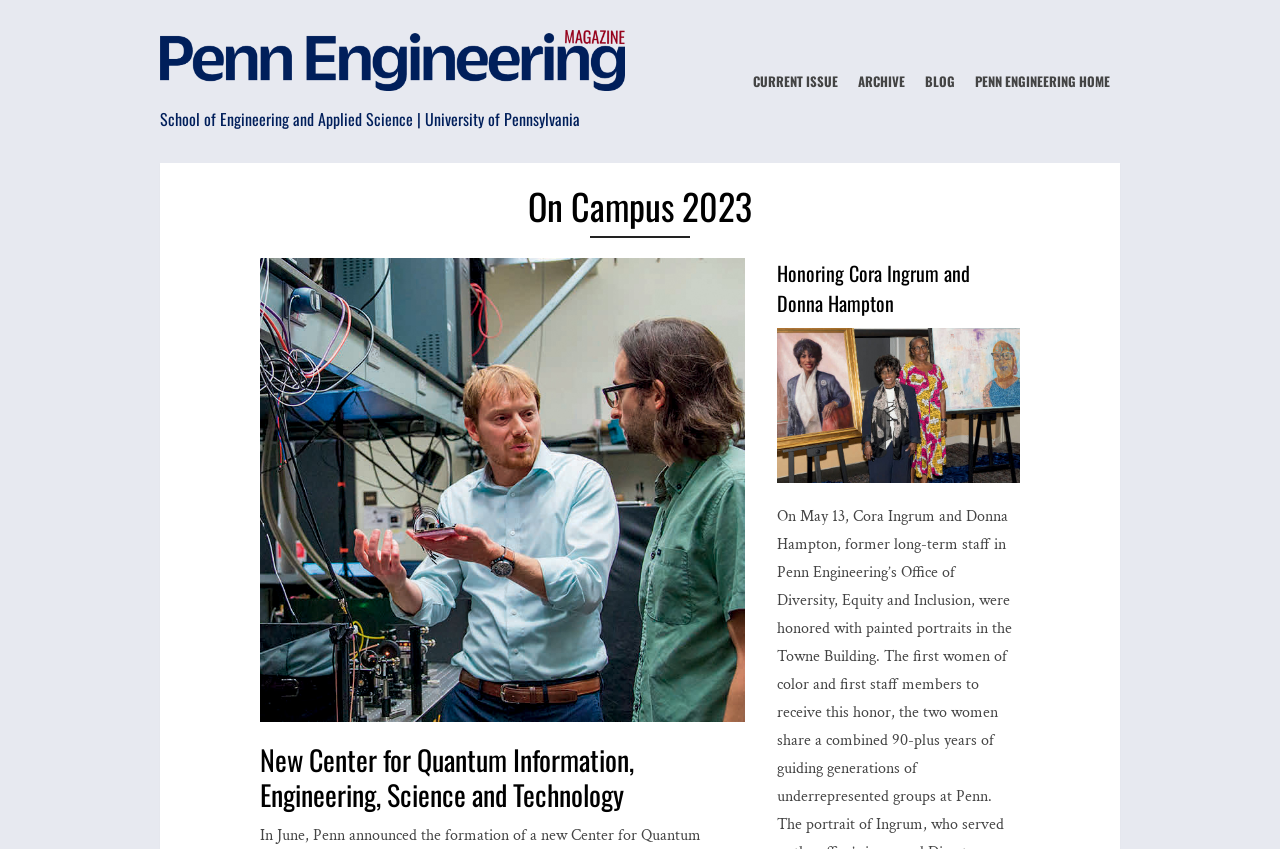Reply to the question with a brief word or phrase: How many figures are on the page?

2